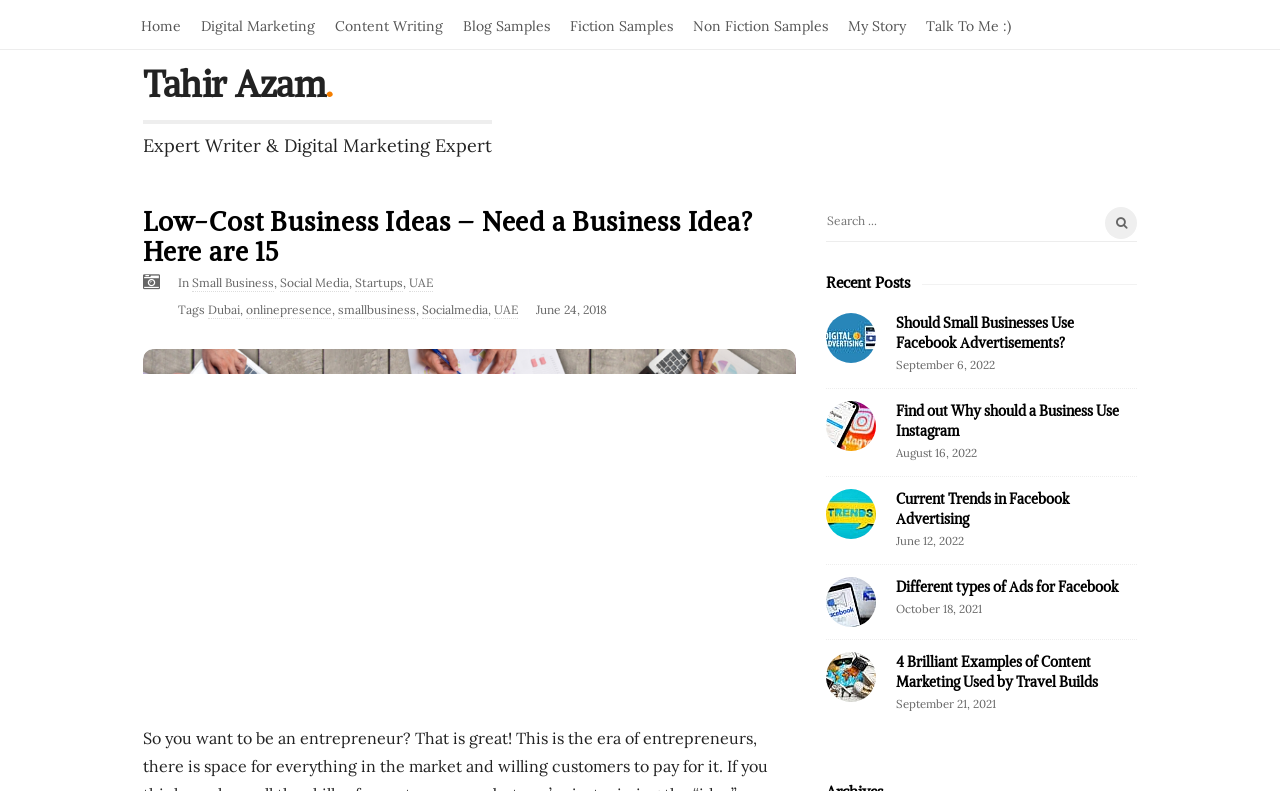What is the purpose of the search bar?
Using the visual information, respond with a single word or phrase.

To search the website